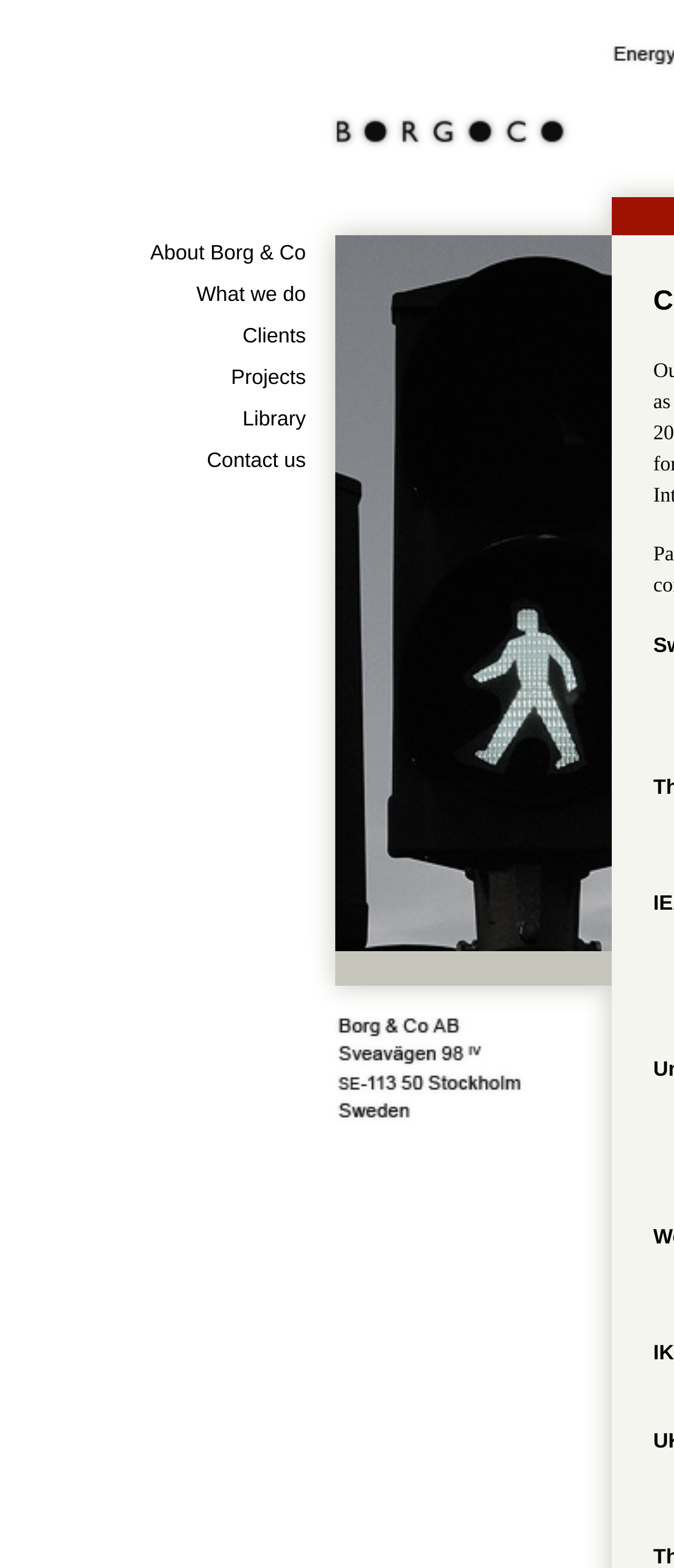Based on the element description: "About Borg & Co", identify the bounding box coordinates for this UI element. The coordinates must be four float numbers between 0 and 1, listed as [left, top, right, bottom].

[0.223, 0.153, 0.454, 0.169]